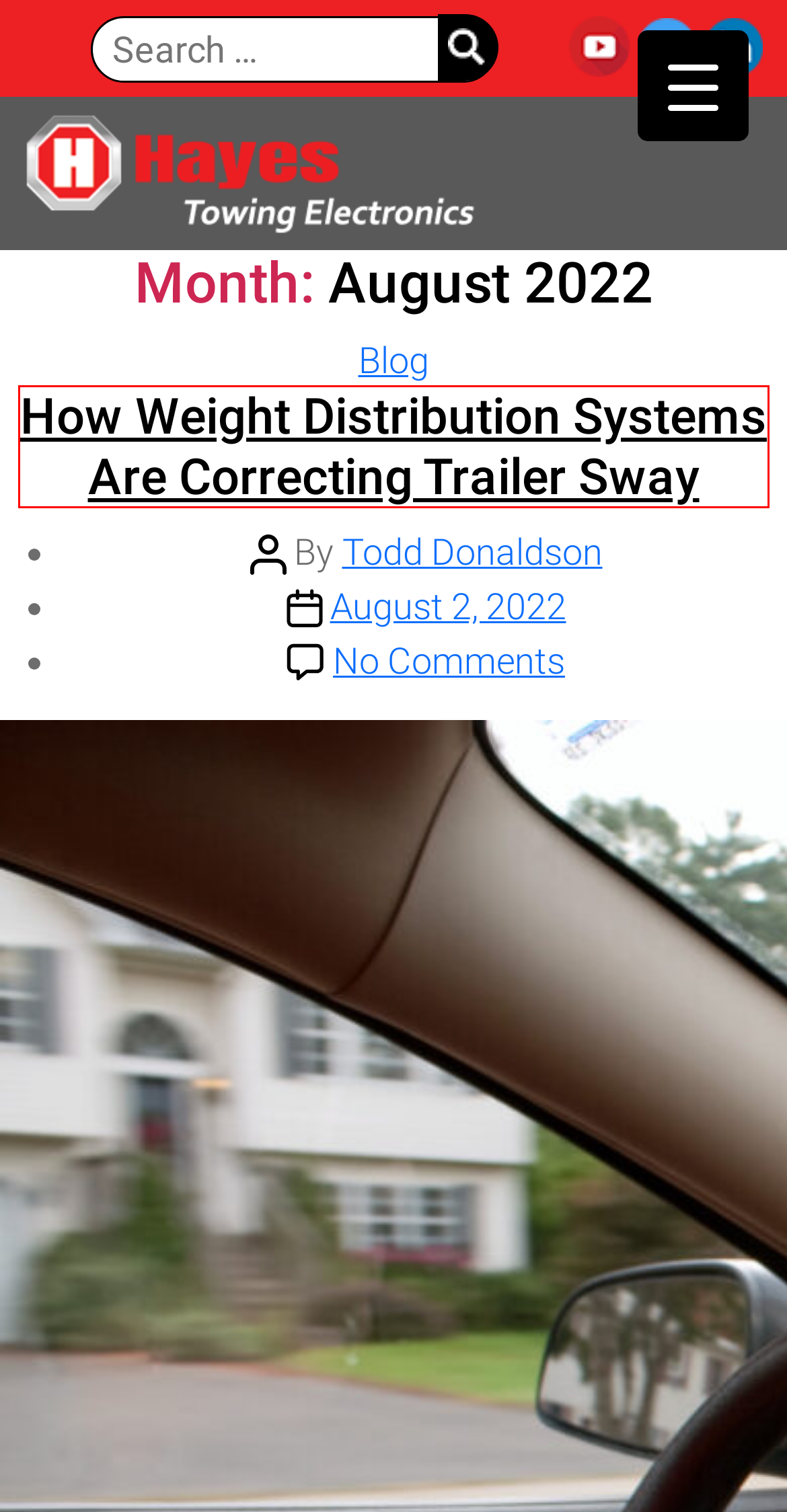You have a screenshot of a webpage with an element surrounded by a red bounding box. Choose the webpage description that best describes the new page after clicking the element inside the red bounding box. Here are the candidates:
A. June, 2019 - Hayes Towing Electronics
B. May, 2020 - Hayes Towing Electronics
C. Blog - Hayes Towing Electronics
D. How Weight Distribution Systems Are Correcting Trailer Sway
E. February, 2021 - Hayes Towing Electronics
F. July, 2023 - Hayes Towing Electronics
G. November, 2019 - Hayes Towing Electronics
H. March, 2022 - Hayes Towing Electronics

D